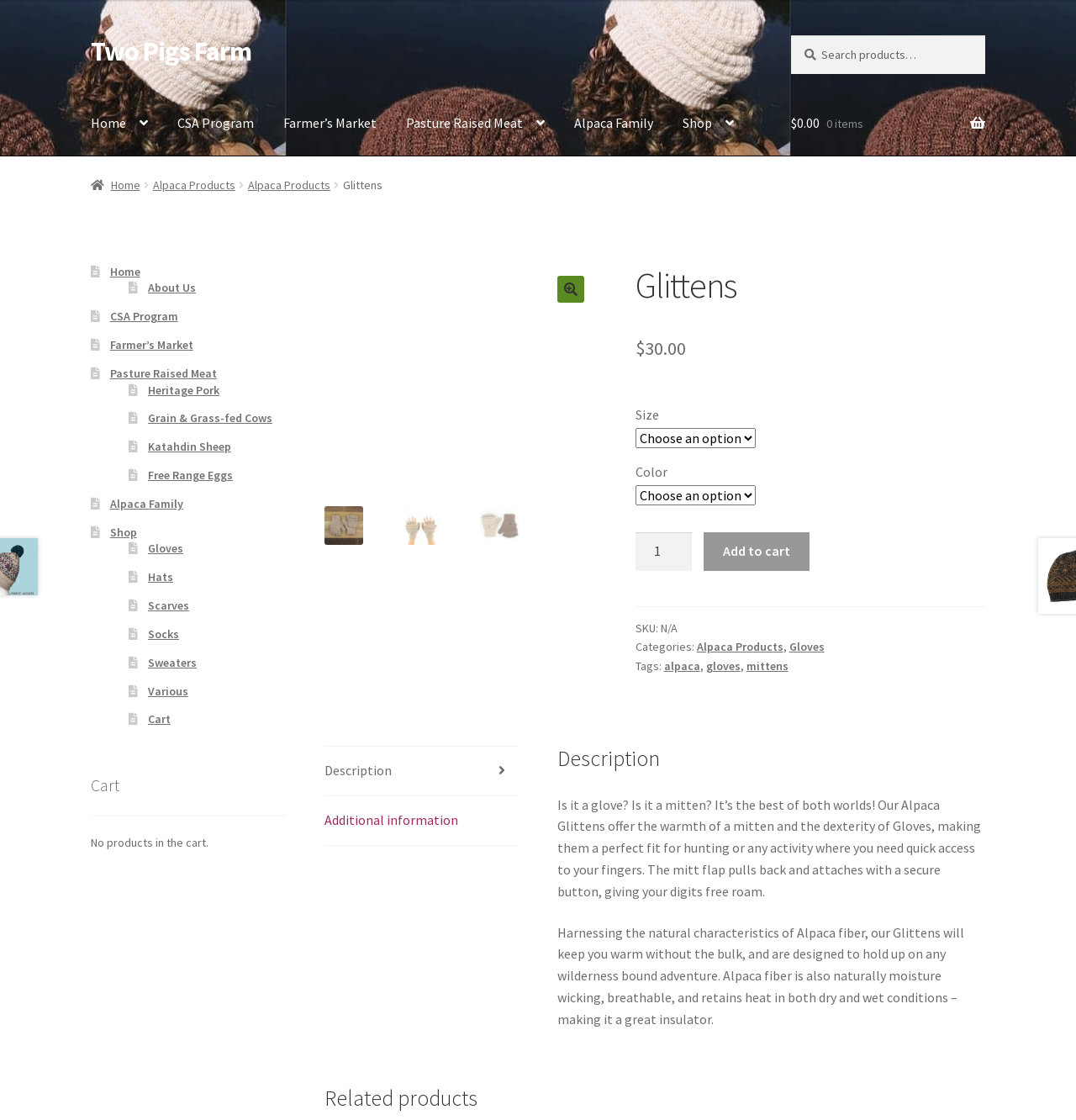How many images are there on the product page?
Please provide a single word or phrase as your answer based on the image.

4